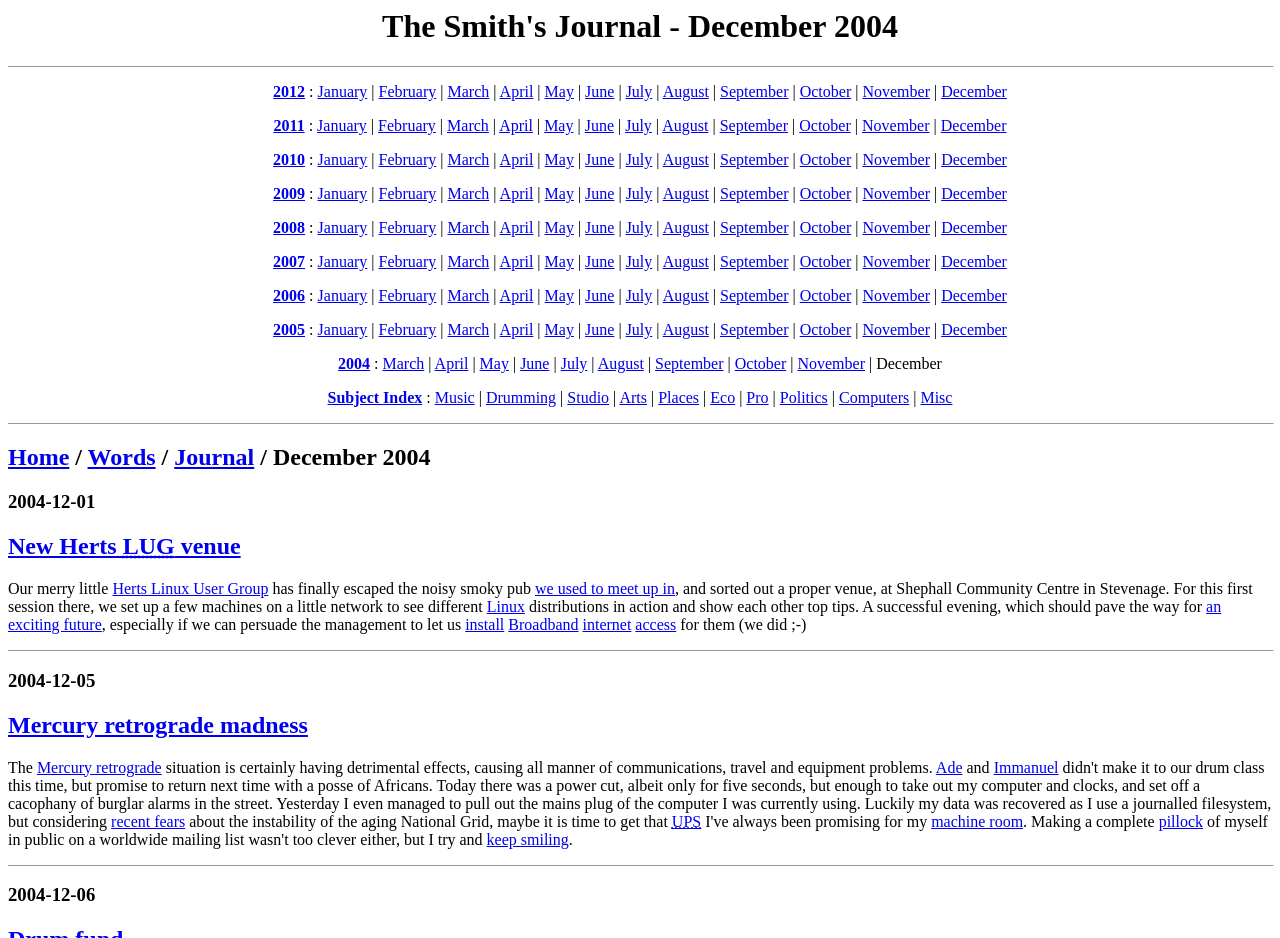What is the first month listed under 2012?
Refer to the image and give a detailed answer to the query.

I looked at the webpage and found the section for 2012, and the first month listed is January, so the answer is January.